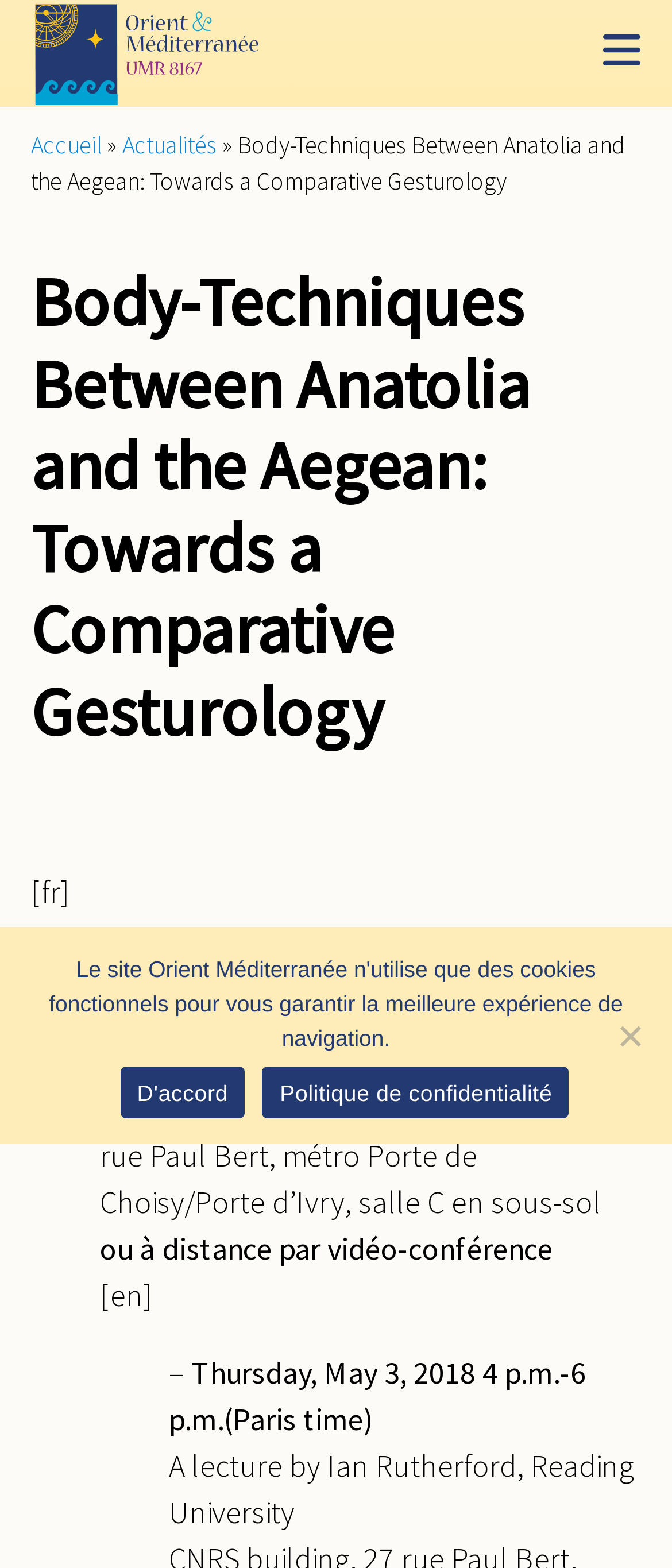Who is the speaker of the conference?
Identify the answer in the screenshot and reply with a single word or phrase.

Ian Rutherford